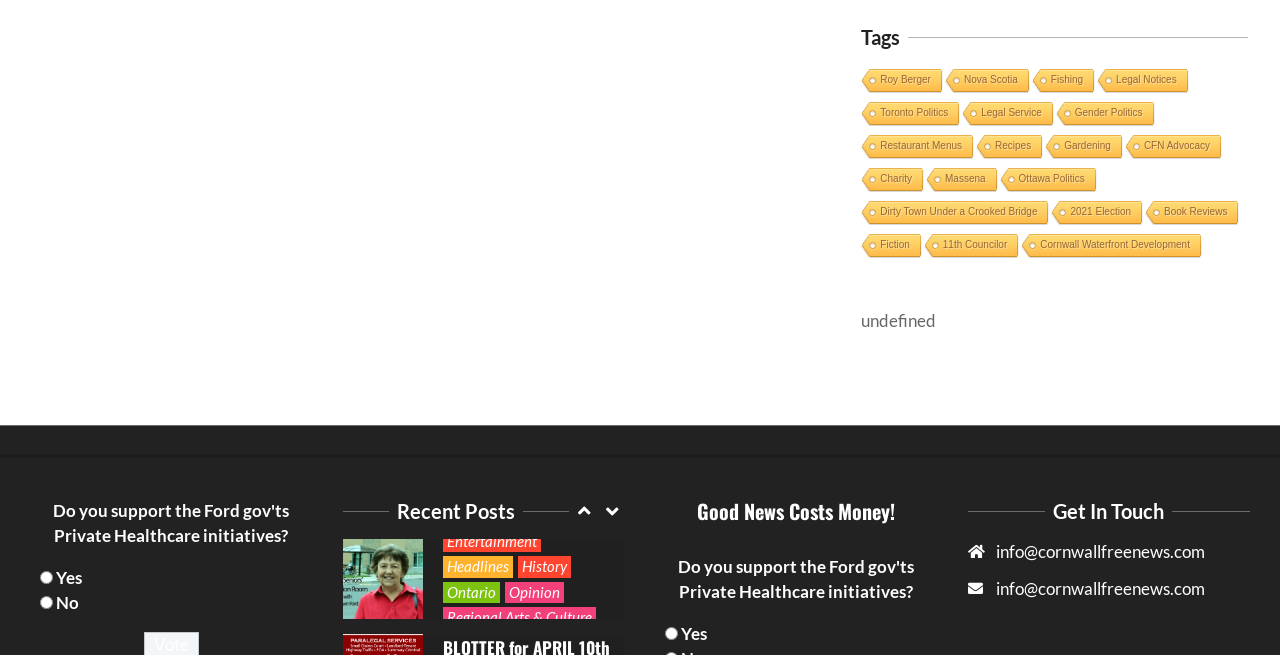Answer the following in one word or a short phrase: 
What type of content is 'Seniors Situation Room by Dawn Ford CAROSEL'?

Opinion